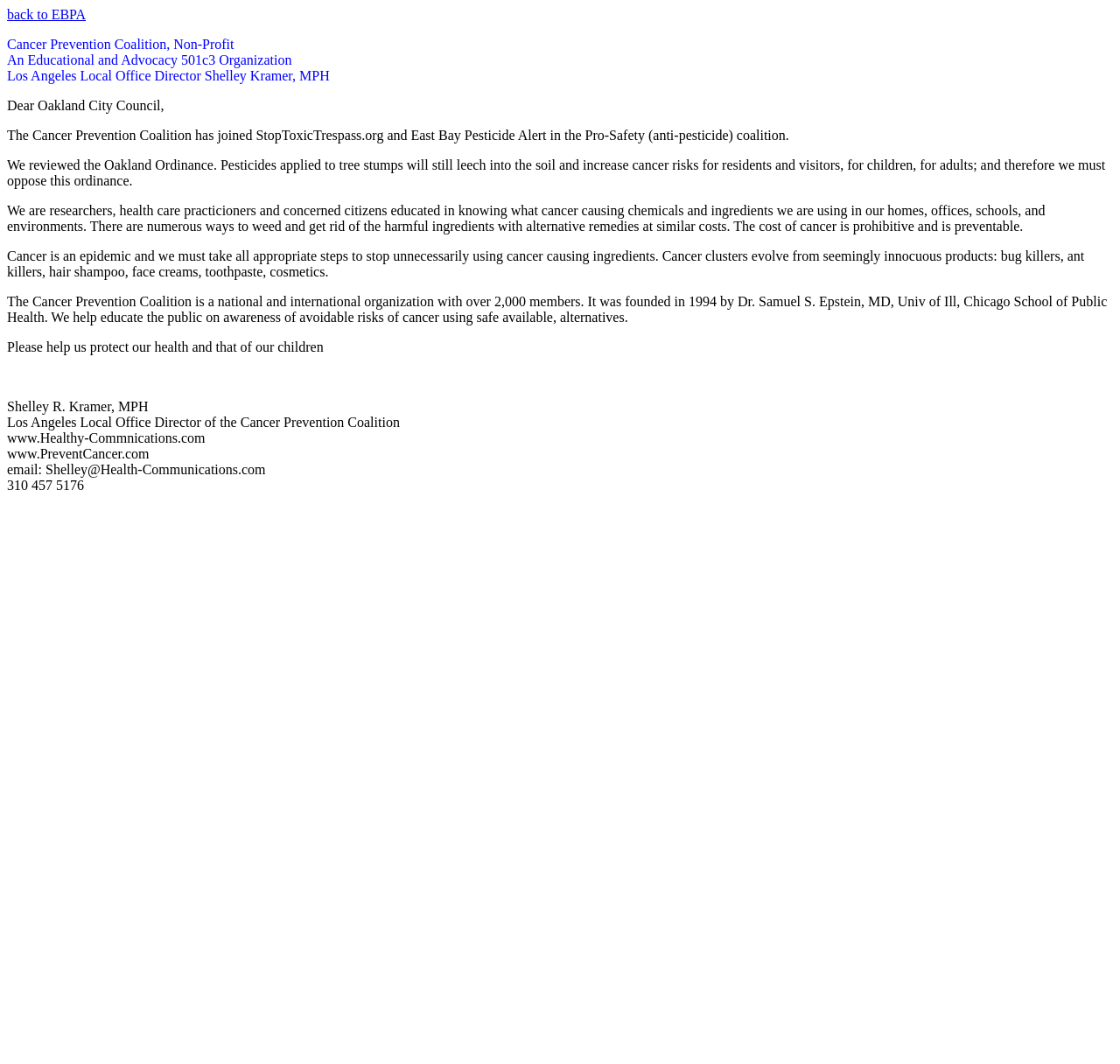What is the name of the organization?
Answer the question with a single word or phrase by looking at the picture.

Cancer Prevention Coalition